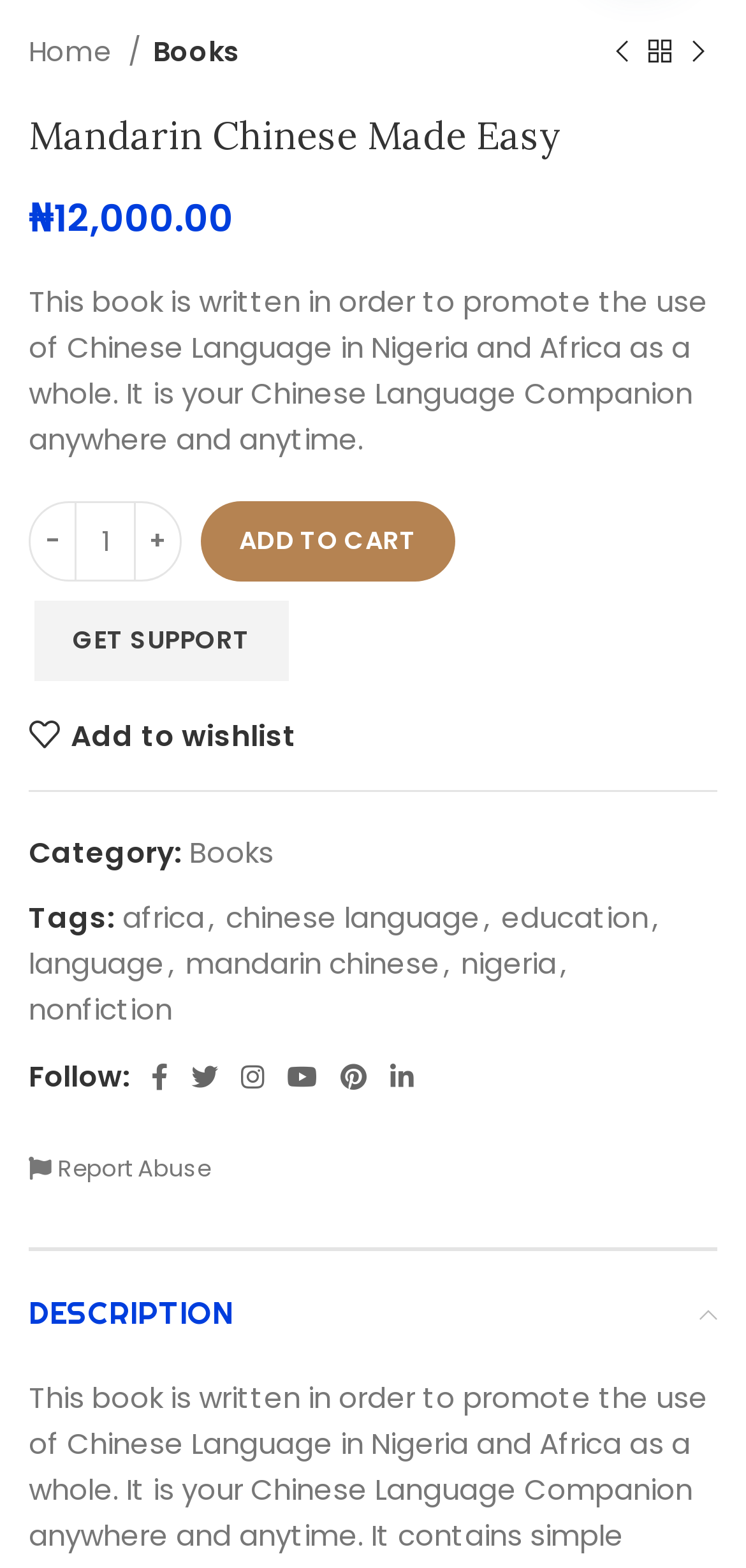Find the bounding box coordinates for the area that must be clicked to perform this action: "Add to cart".

[0.269, 0.32, 0.61, 0.371]